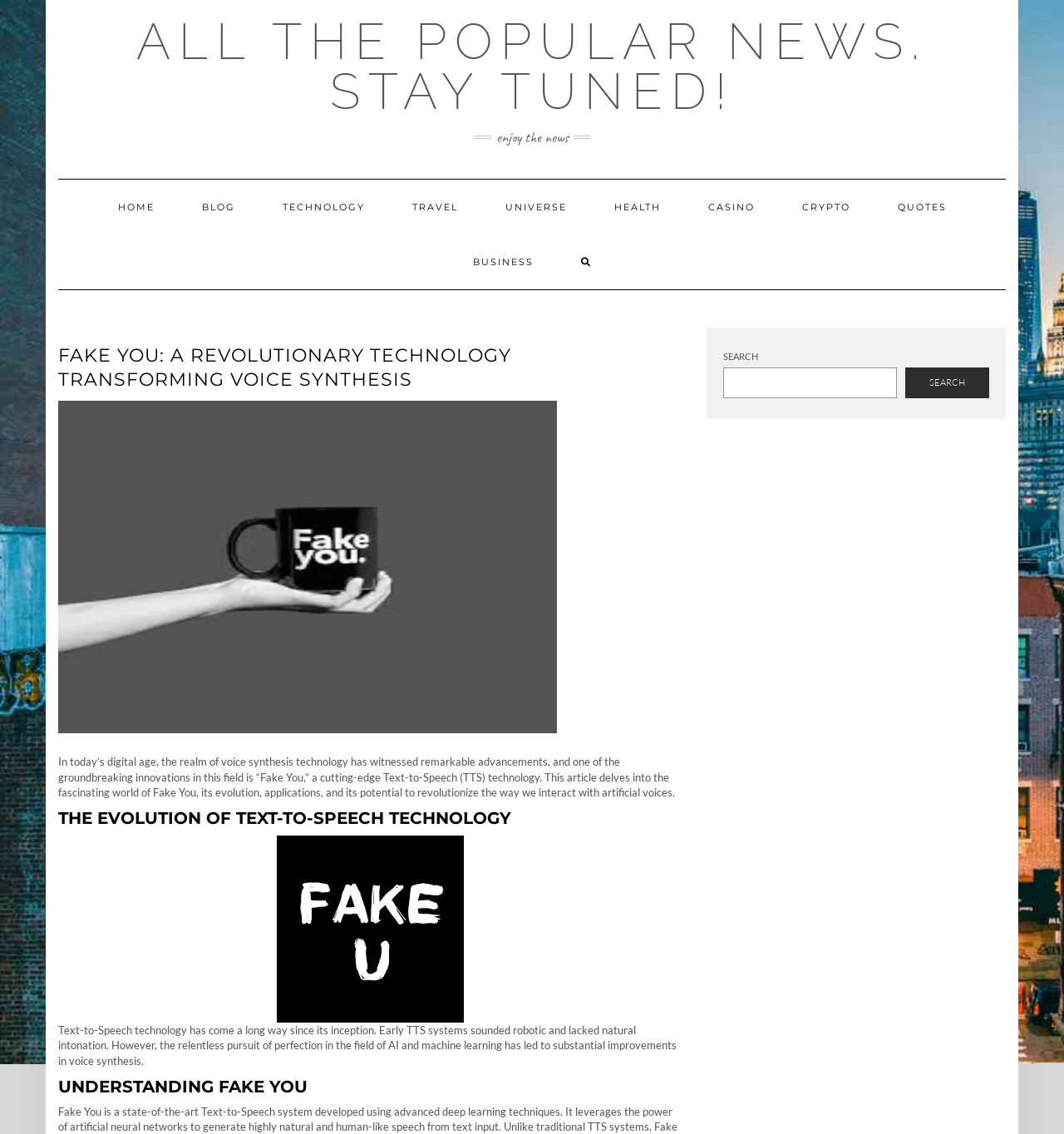Please specify the bounding box coordinates in the format (top-left x, top-left y, bottom-right x, bottom-right y), with all values as floating point numbers between 0 and 1. Identify the bounding box of the UI element described by: Quotes

[0.822, 0.158, 0.911, 0.207]